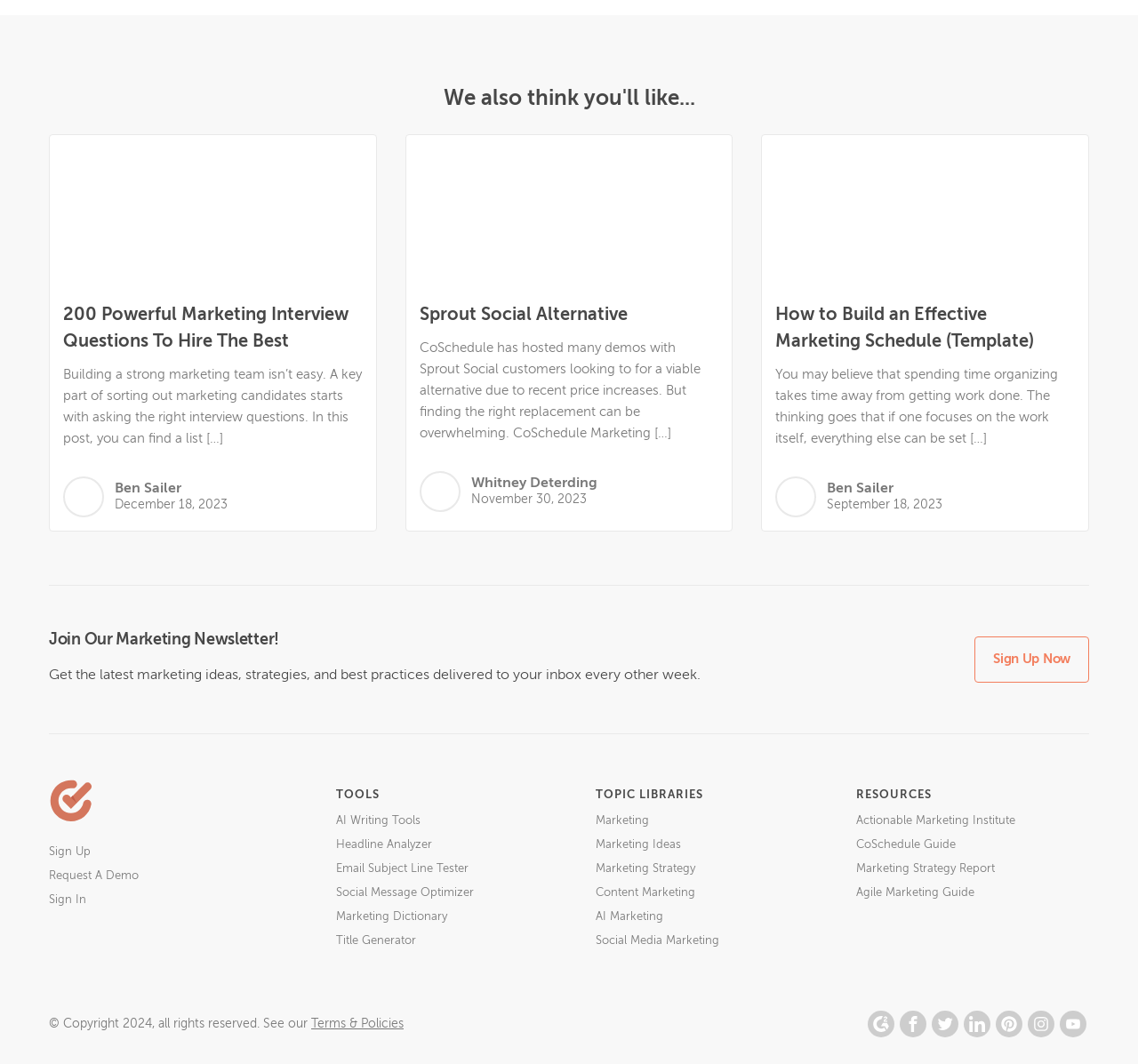Locate the bounding box of the UI element based on this description: "Marketing". Provide four float numbers between 0 and 1 as [left, top, right, bottom].

[0.523, 0.765, 0.57, 0.779]